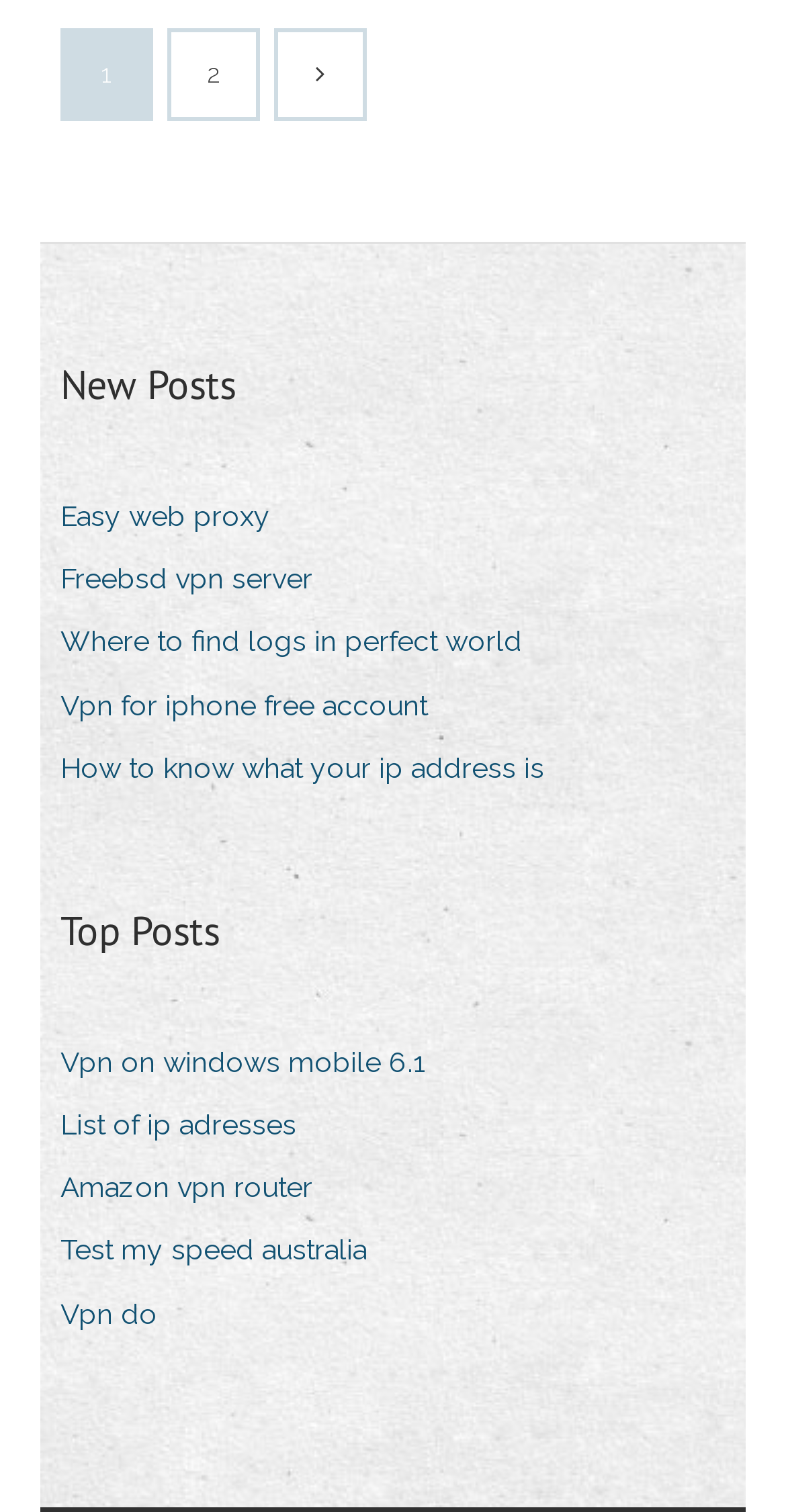Find the bounding box coordinates of the area that needs to be clicked in order to achieve the following instruction: "Leave a comment". The coordinates should be specified as four float numbers between 0 and 1, i.e., [left, top, right, bottom].

None